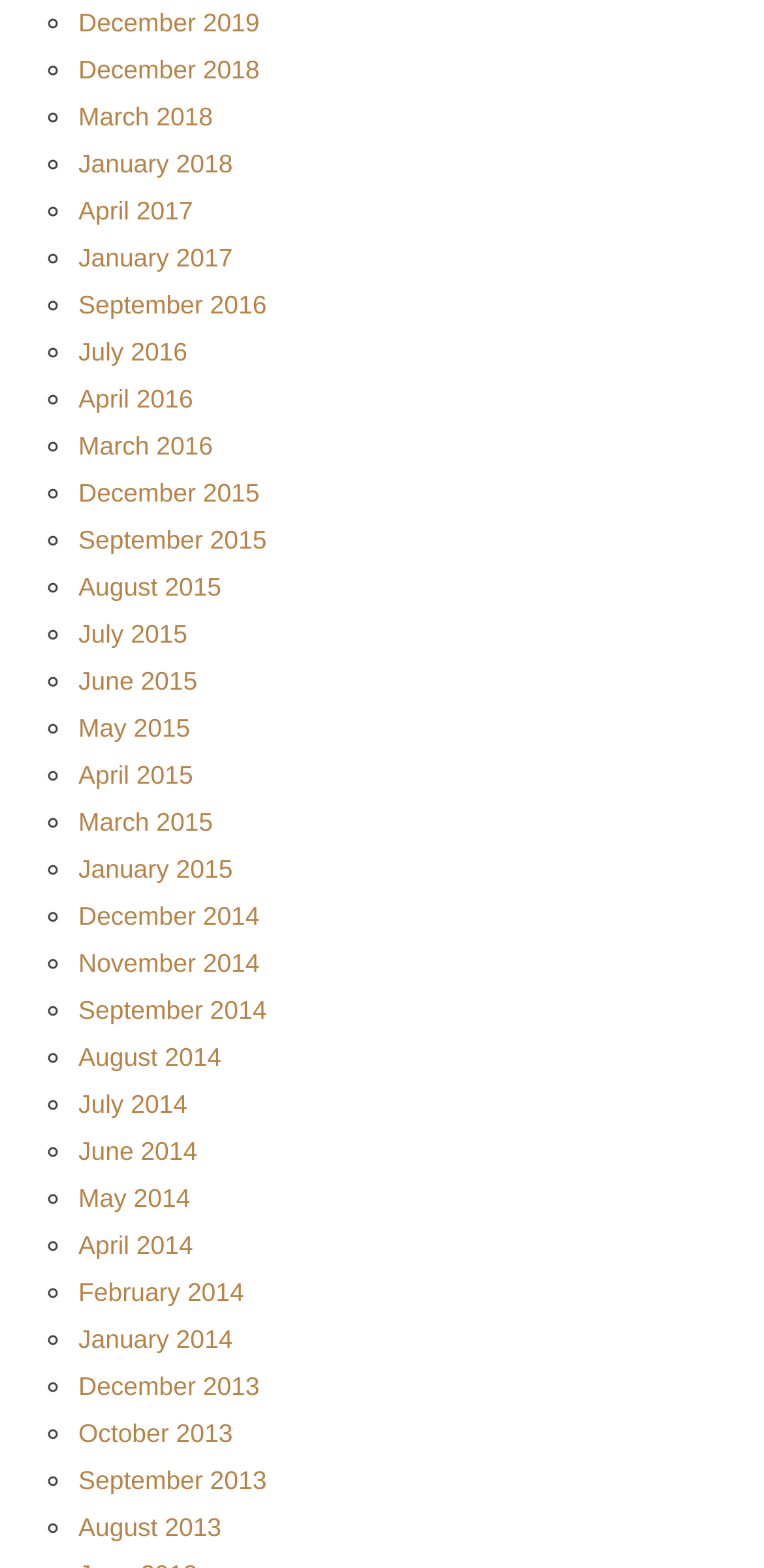What is the most recent month listed?
Please give a detailed and elaborate explanation in response to the question.

I looked at the list of links and found the most recent month listed, which is December 2019. This is indicated by the link text 'December 2019'.